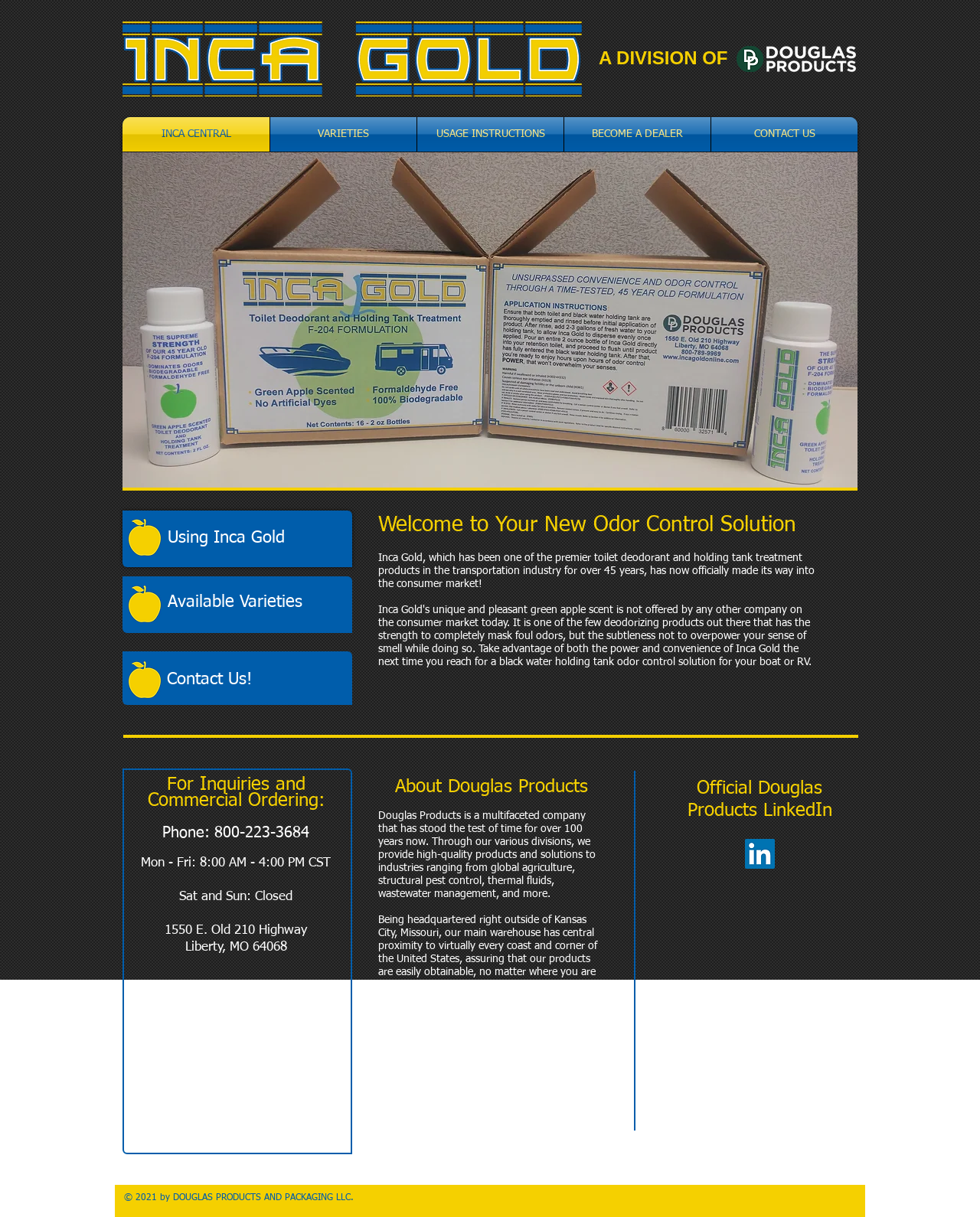Please locate the bounding box coordinates of the element that should be clicked to achieve the given instruction: "Check the Official Douglas Products LinkedIn".

[0.701, 0.639, 0.849, 0.675]